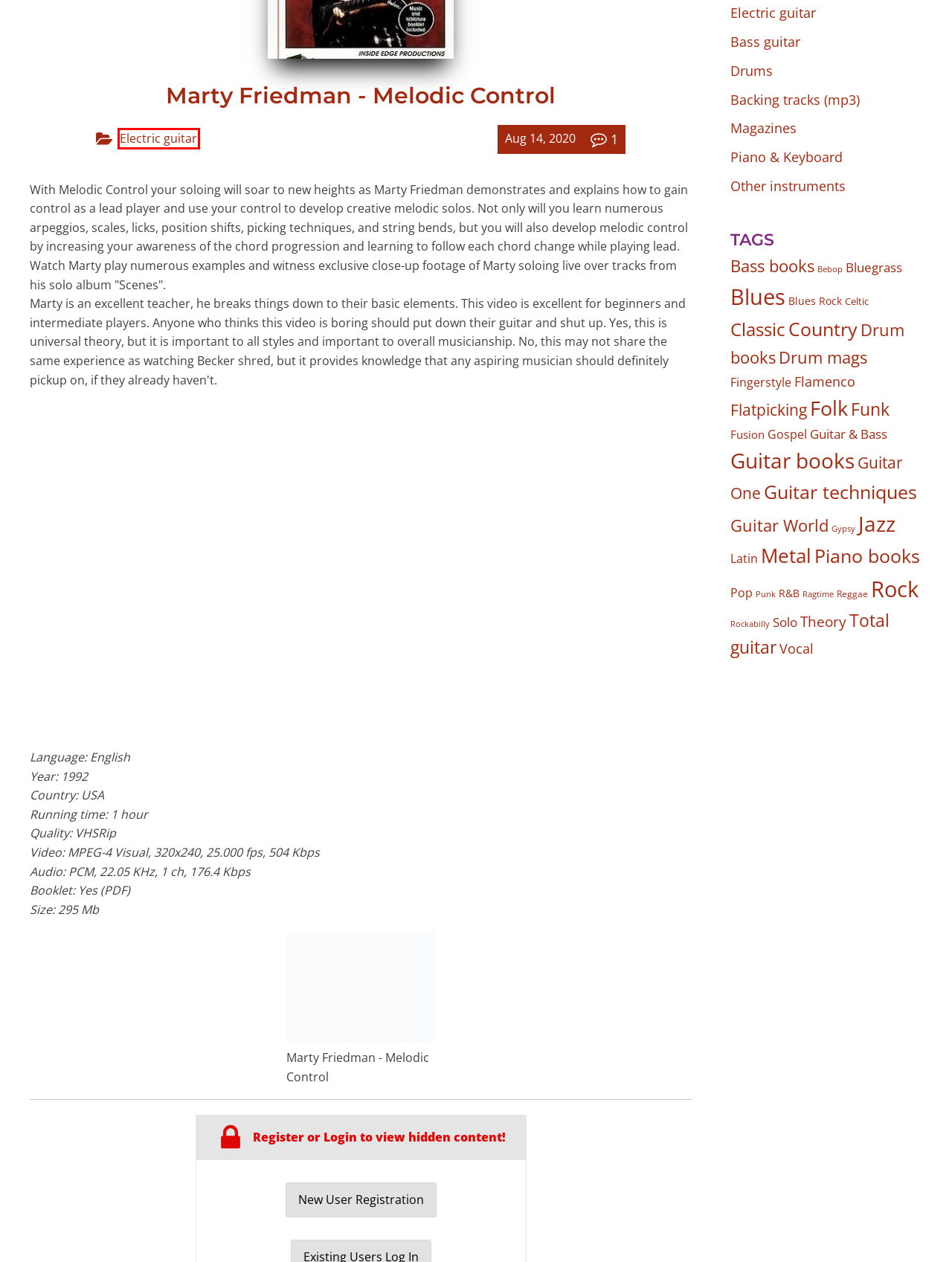Examine the screenshot of the webpage, noting the red bounding box around a UI element. Pick the webpage description that best matches the new page after the element in the red bounding box is clicked. Here are the candidates:
A. Drum books PDF download - FastStrings
B. Fingerstyle Guitar Lessons download - FastStrings
C. Electric Guitar Lessons download | Online tutorials - FastStrings
D. Rockabilly Guitar Lessons - FastStrings
E. Blues Guitar Lessons download - FastStrings
F. Latin Guitar Lessons download - FastStrings
G. Rock Guitar Lessons download | Tutorials - FastStrings
H. Country Guitar lessons download - FastStrings

C